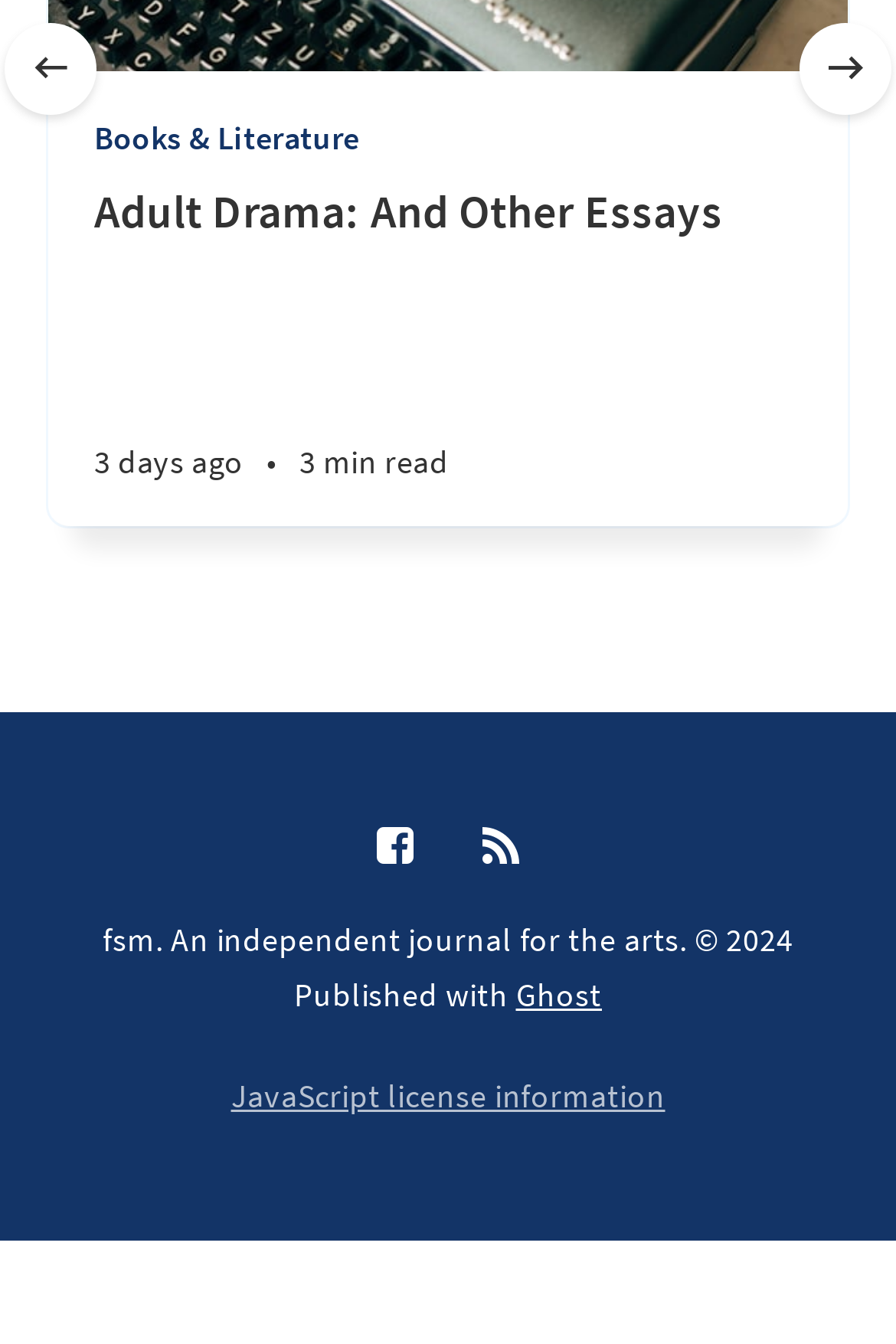Respond to the question with just a single word or phrase: 
How long does it take to read the essay?

3 min